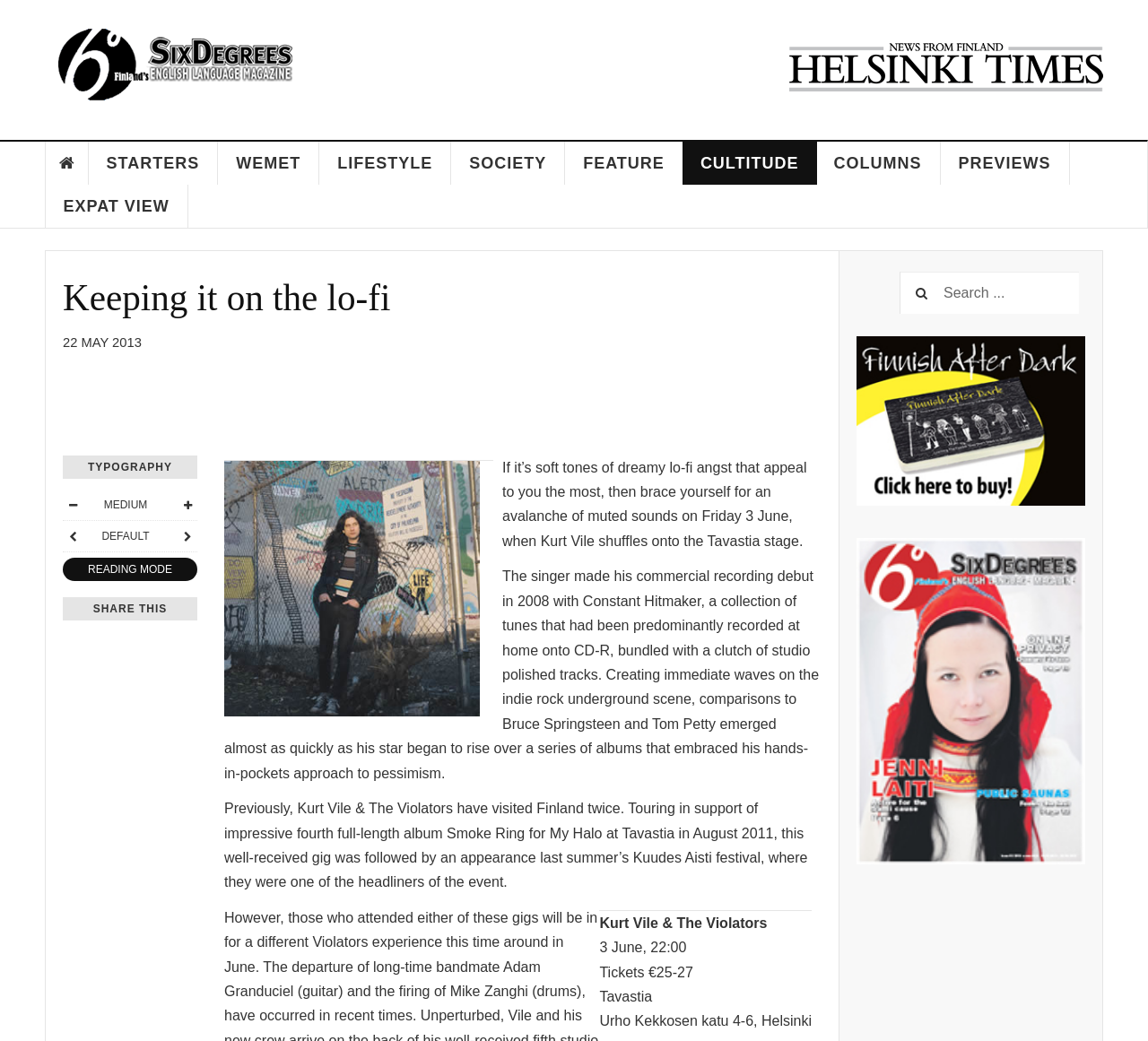Please pinpoint the bounding box coordinates for the region I should click to adhere to this instruction: "Visit the SixDegrees page".

[0.746, 0.517, 0.945, 0.83]